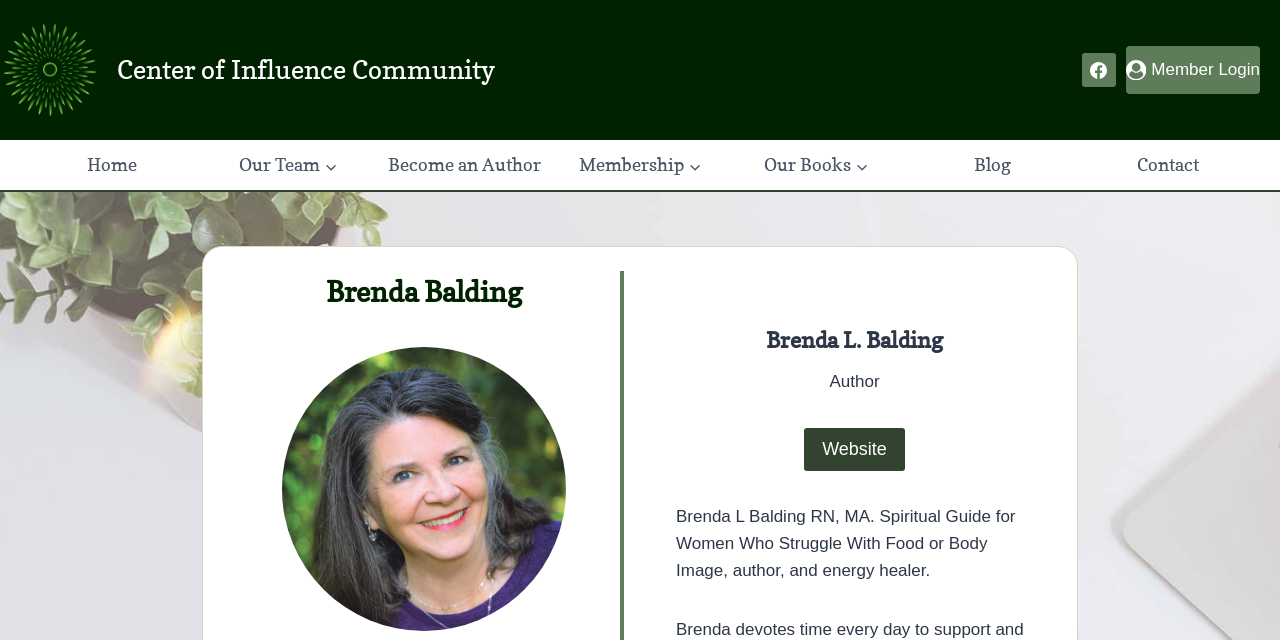Determine the bounding box coordinates of the clickable region to execute the instruction: "read Brenda's blog". The coordinates should be four float numbers between 0 and 1, denoted as [left, top, right, bottom].

[0.761, 0.219, 0.789, 0.298]